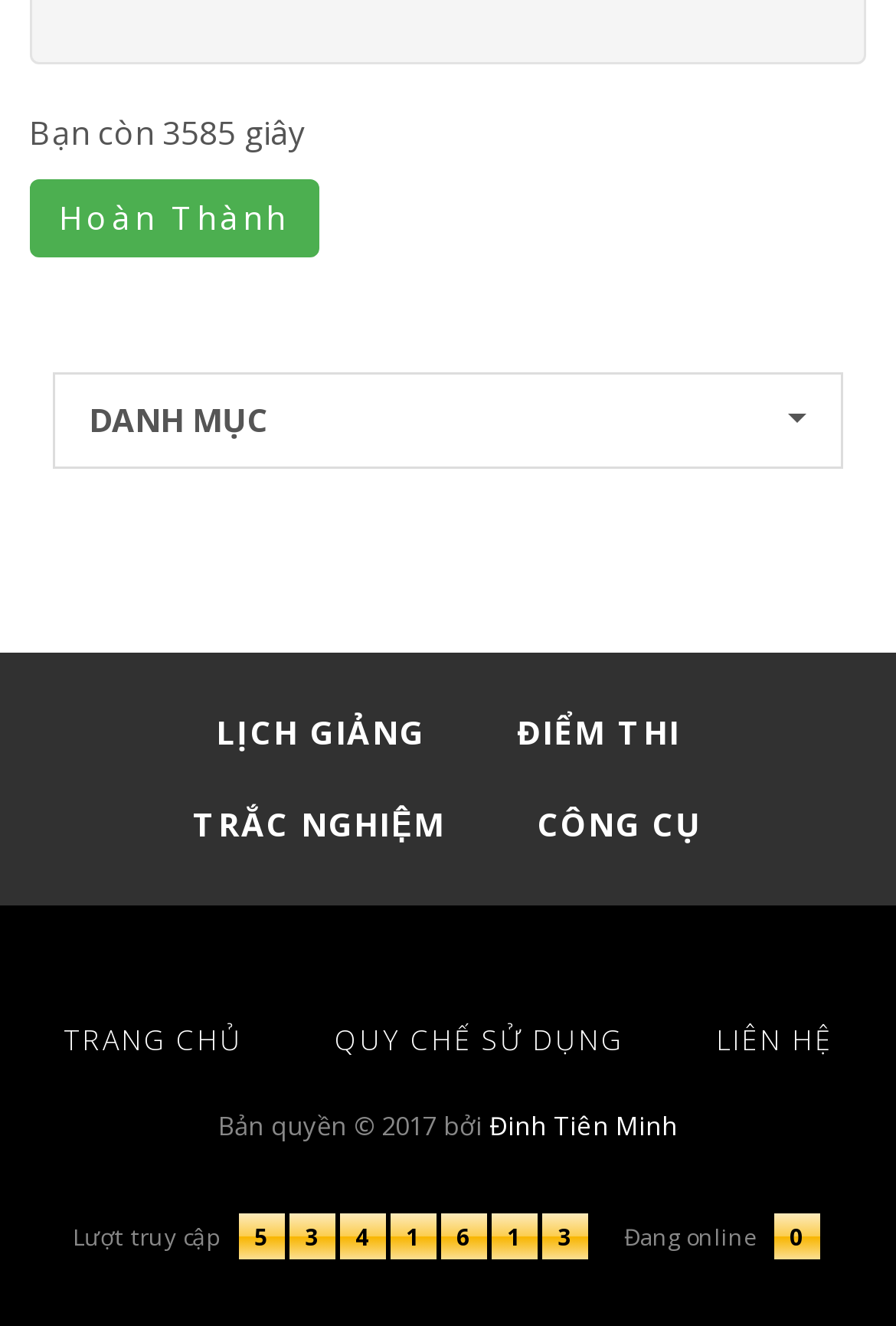Locate the bounding box of the user interface element based on this description: "Hoàn Thành".

[0.033, 0.136, 0.356, 0.195]